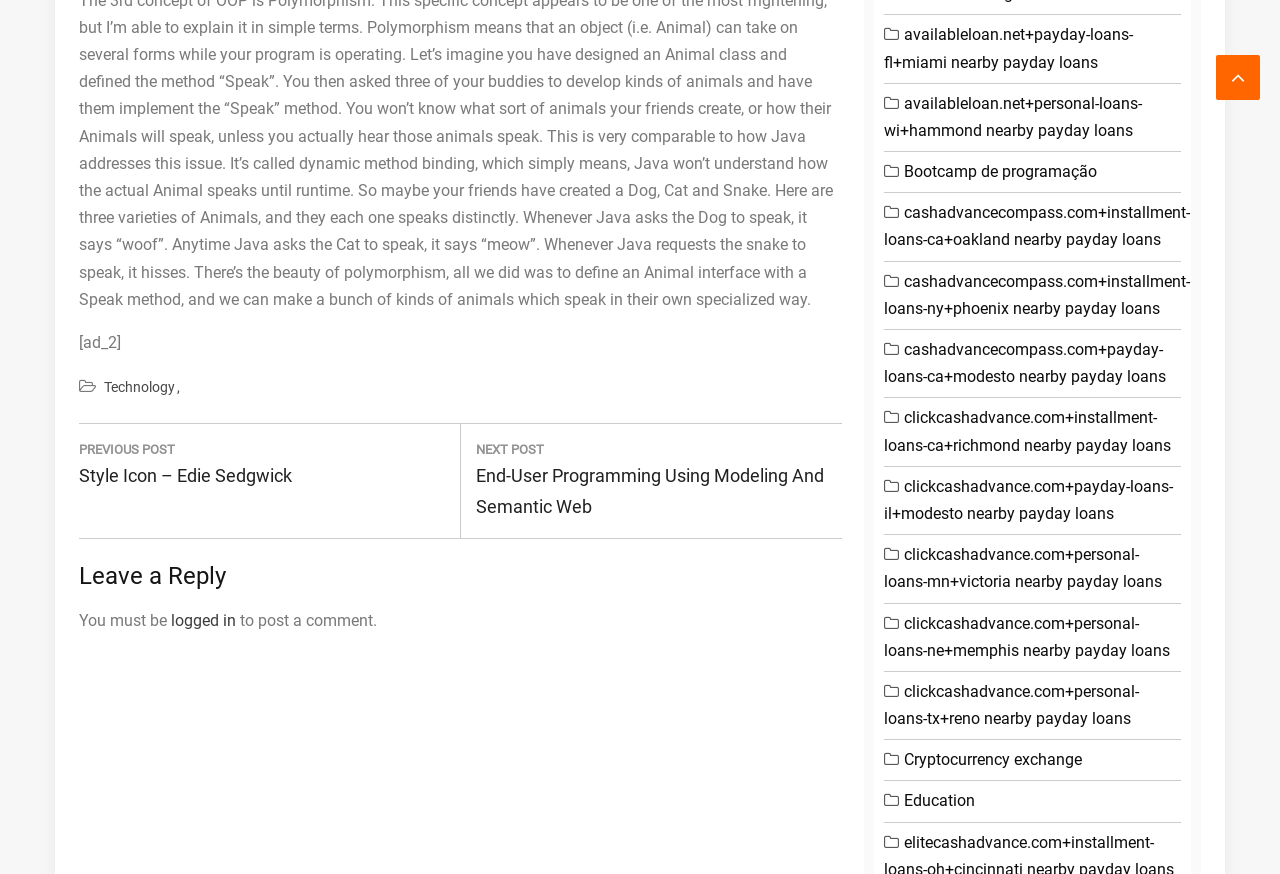Specify the bounding box coordinates of the element's area that should be clicked to execute the given instruction: "Click on 'Technology'". The coordinates should be four float numbers between 0 and 1, i.e., [left, top, right, bottom].

[0.078, 0.426, 0.144, 0.462]